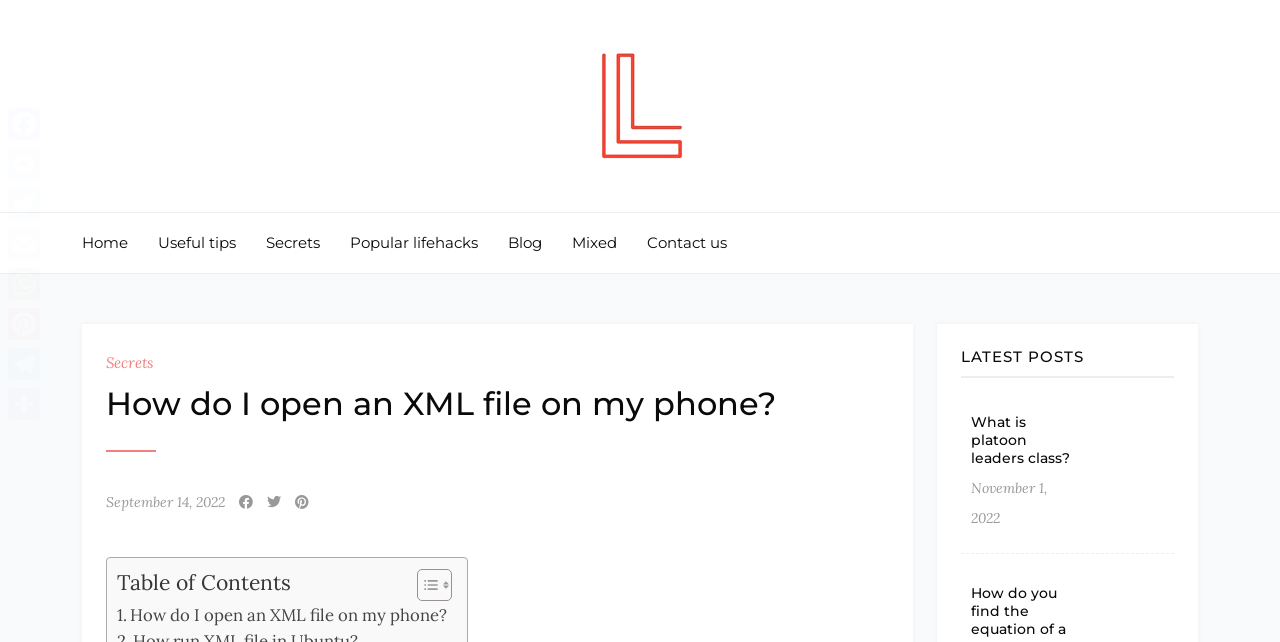Please answer the following question as detailed as possible based on the image: 
How many social media links are present on the webpage?

The social media links are present on the left side of the webpage, and they are Facebook, Messenger, Twitter, Email, WhatsApp, Pinterest, and Telegram. Counting these links, we get a total of 7 social media links.